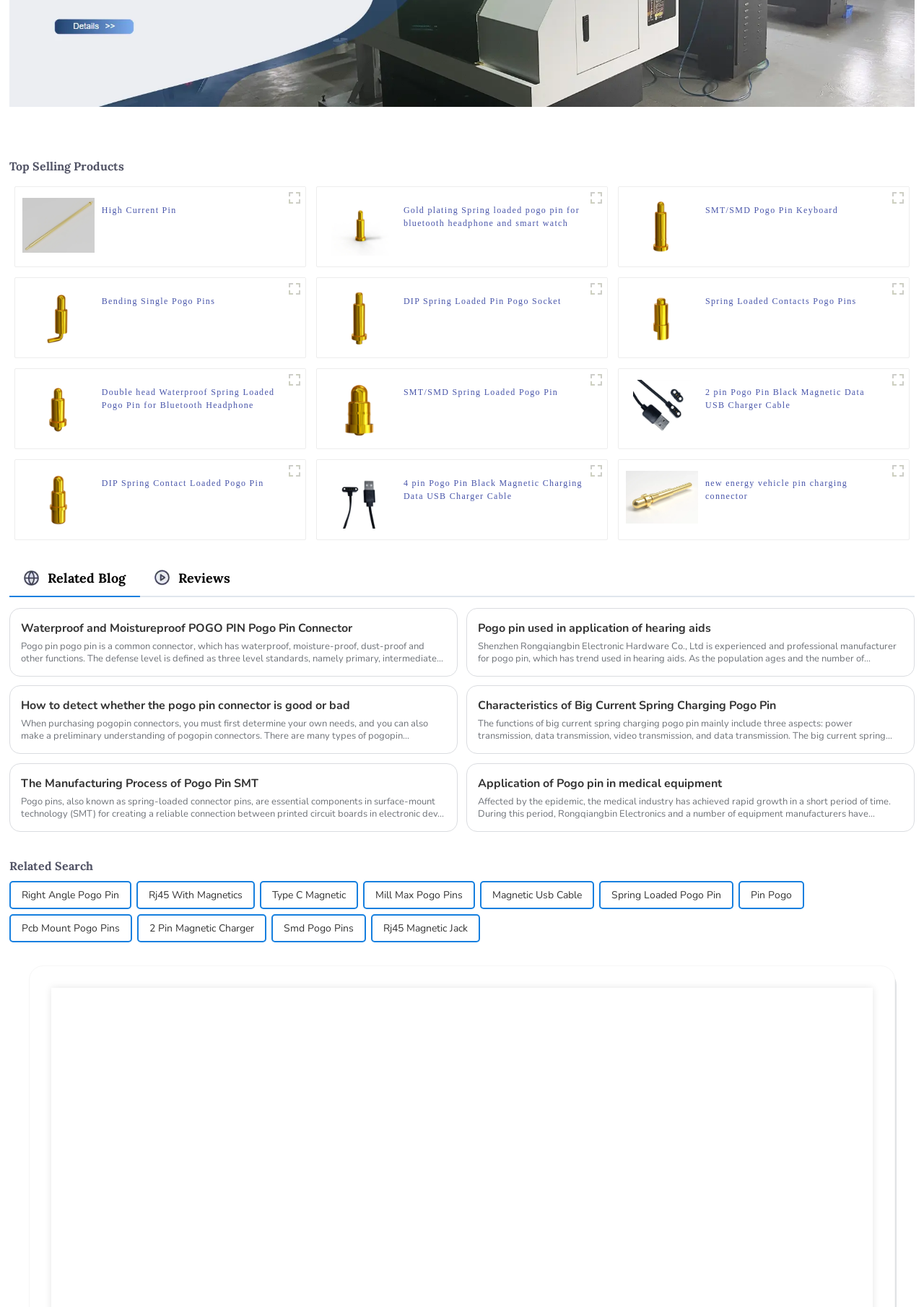Locate the bounding box coordinates of the item that should be clicked to fulfill the instruction: "Learn about Bending Single Pogo Pins".

[0.11, 0.226, 0.233, 0.245]